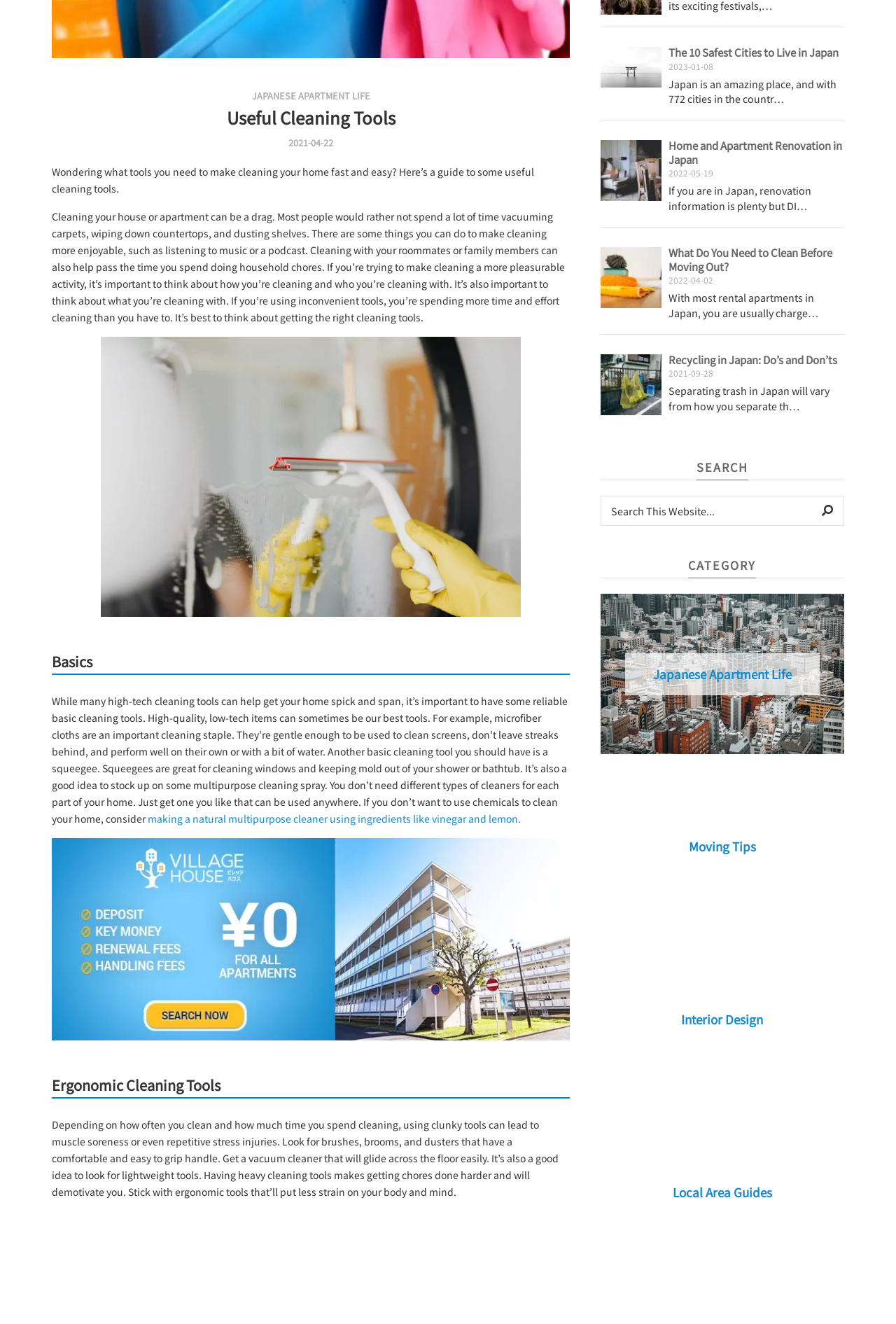Show the bounding box coordinates for the HTML element described as: "Japanese Apartment Life".

[0.281, 0.067, 0.413, 0.077]